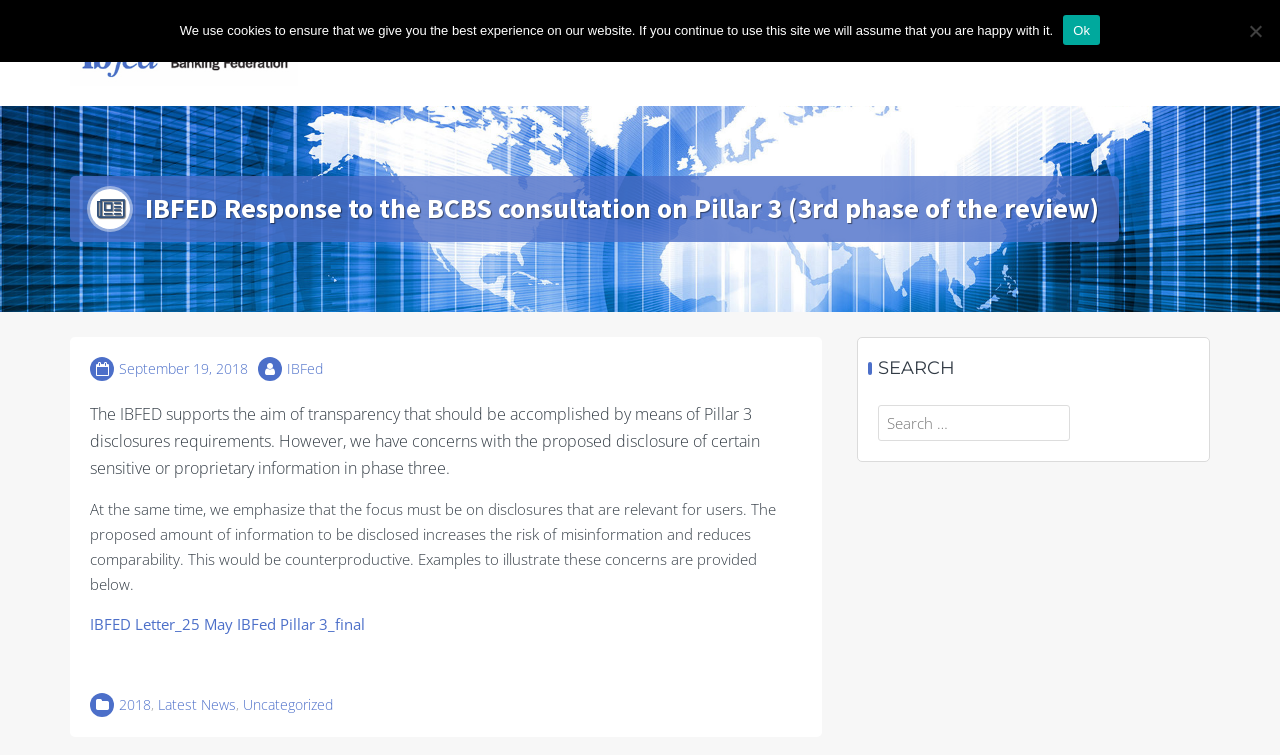How many paragraphs are present in the article section?
Refer to the image and provide a one-word or short phrase answer.

2